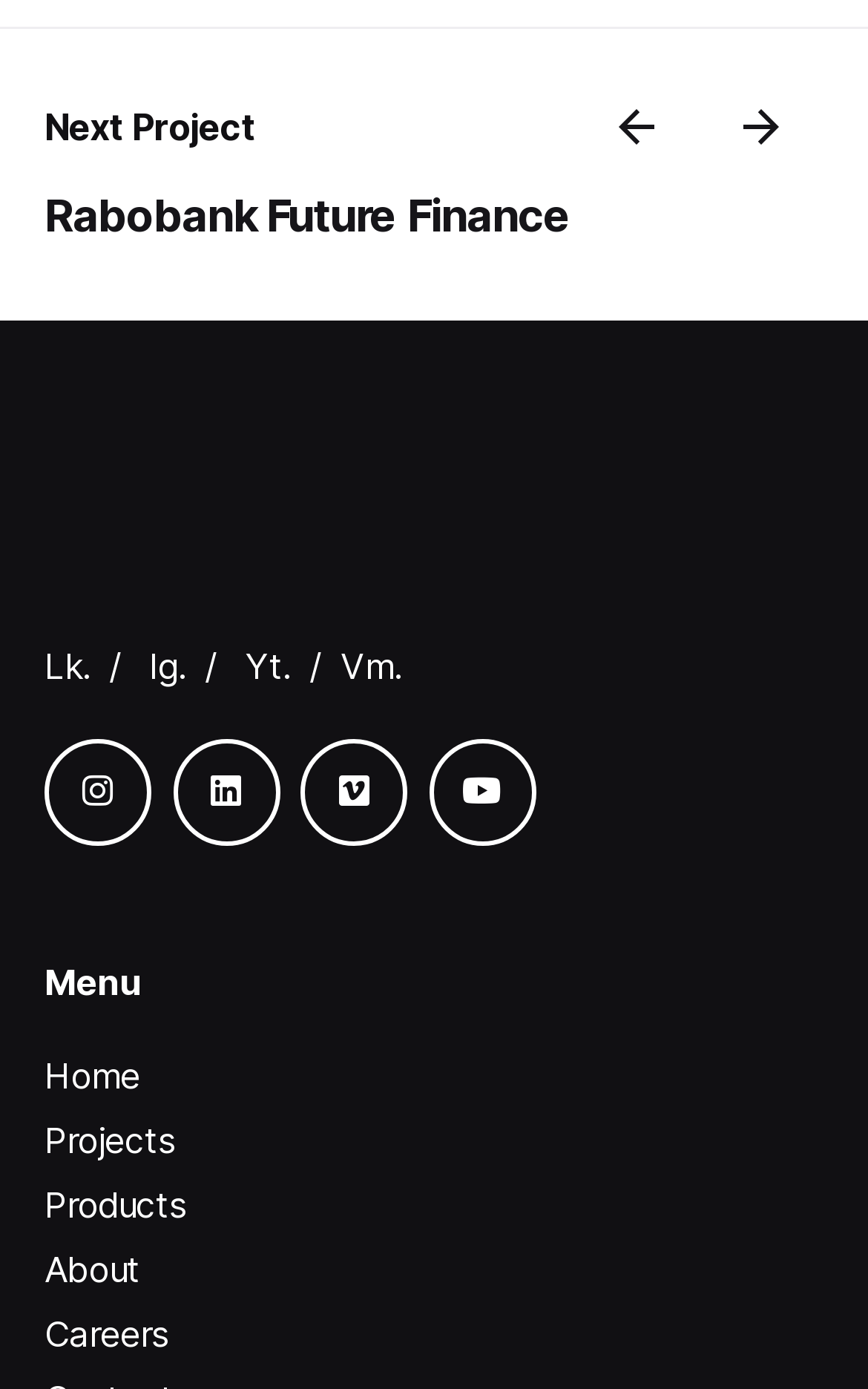Identify the bounding box coordinates of the element that should be clicked to fulfill this task: "Go to the 'Home' page". The coordinates should be provided as four float numbers between 0 and 1, i.e., [left, top, right, bottom].

[0.051, 0.759, 0.162, 0.789]